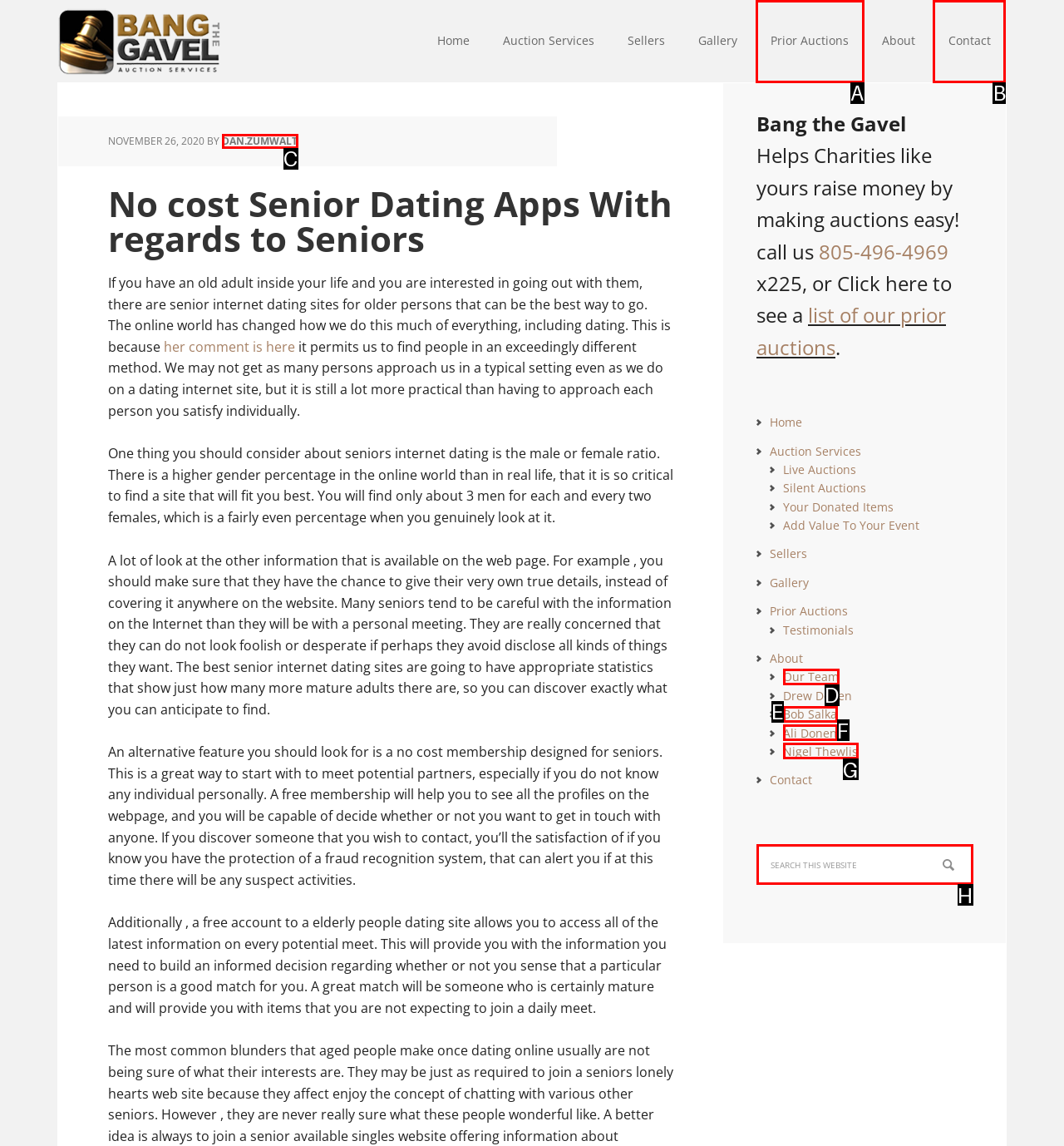Which option should be clicked to complete this task: Click the 'Contact' link
Reply with the letter of the correct choice from the given choices.

B